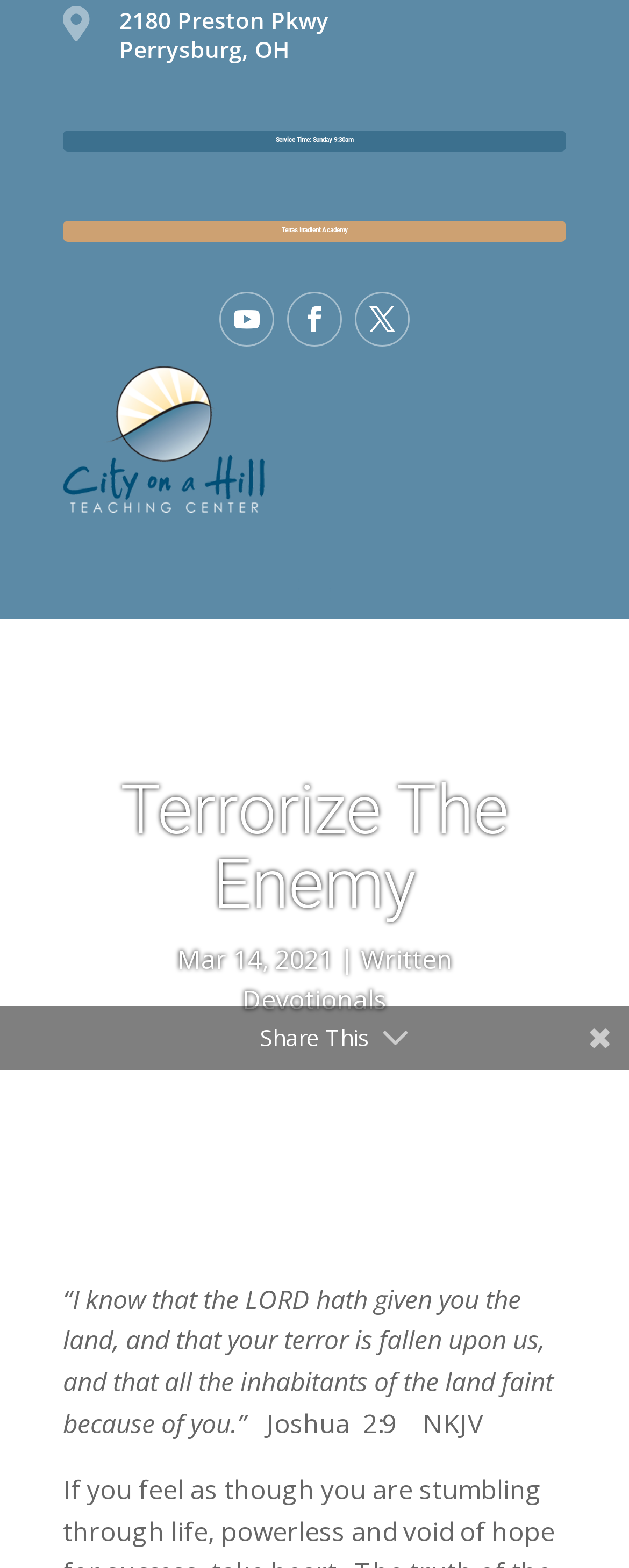What is the purpose of the 'Share This' button?
Refer to the image and provide a concise answer in one word or phrase.

To share the content